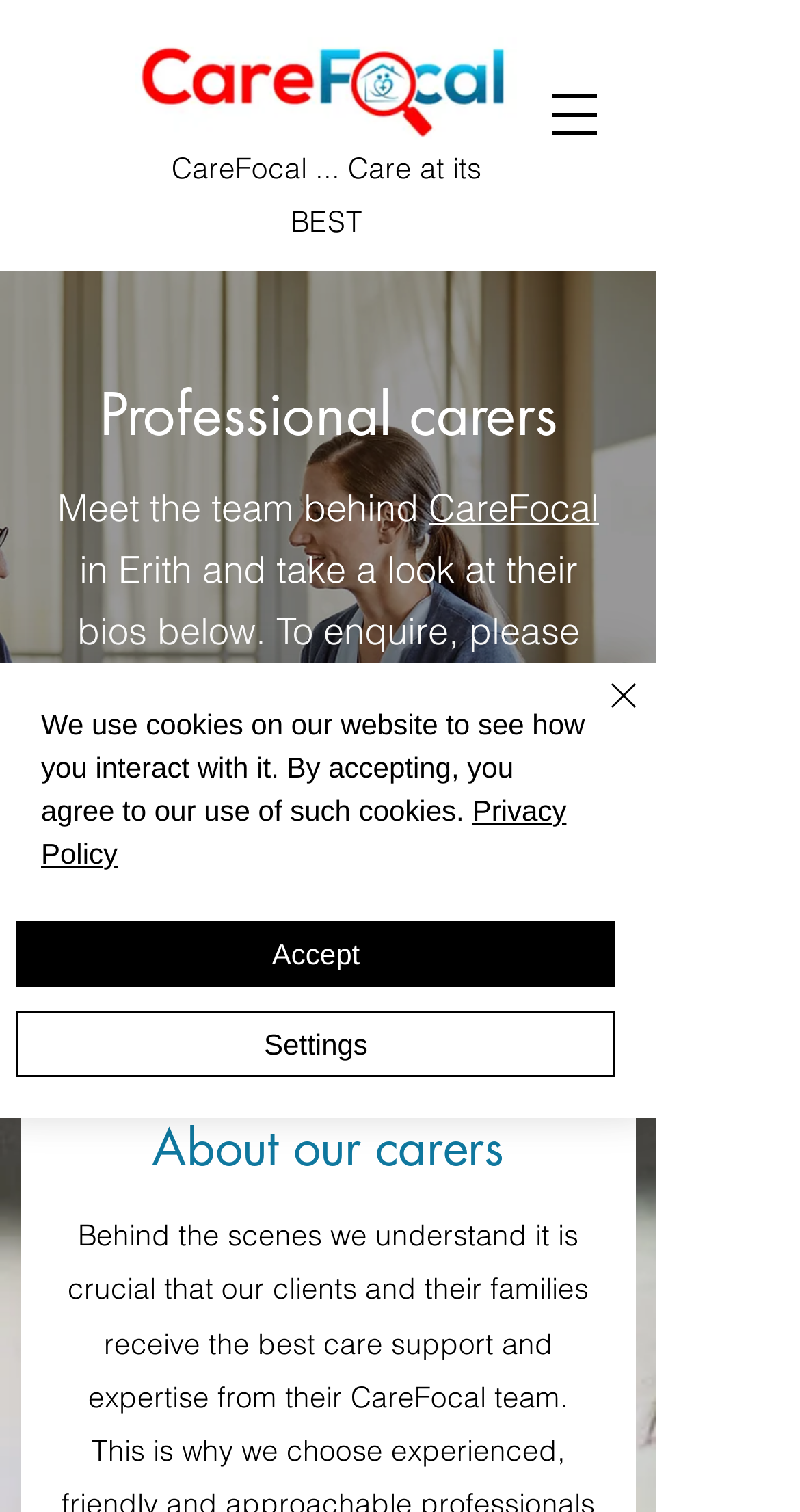Can you find the bounding box coordinates for the element to click on to achieve the instruction: "Contact us"?

[0.272, 0.495, 0.549, 0.549]